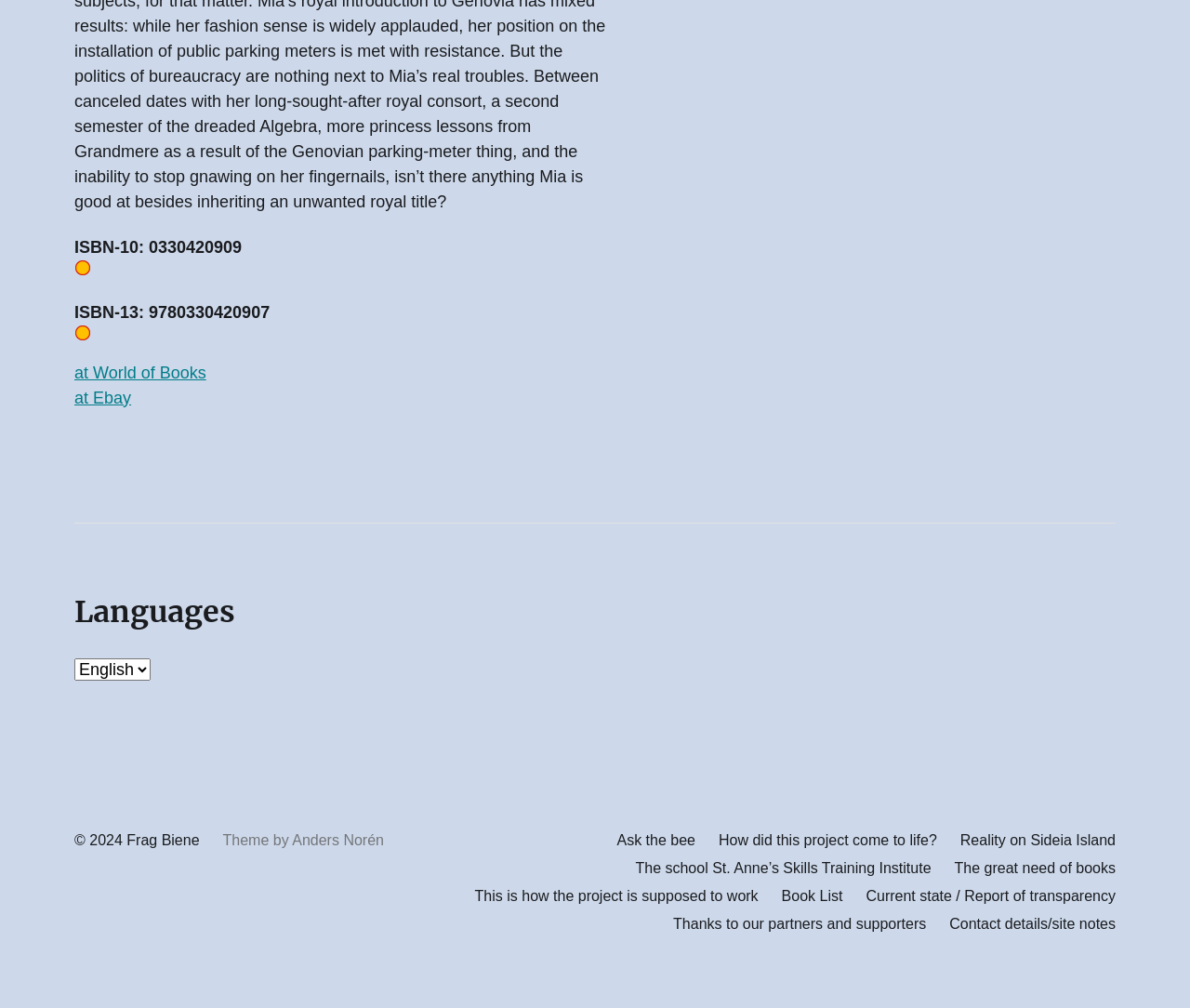Locate the bounding box coordinates of the clickable area to execute the instruction: "Visit the World of Books website". Provide the coordinates as four float numbers between 0 and 1, represented as [left, top, right, bottom].

[0.062, 0.36, 0.173, 0.379]